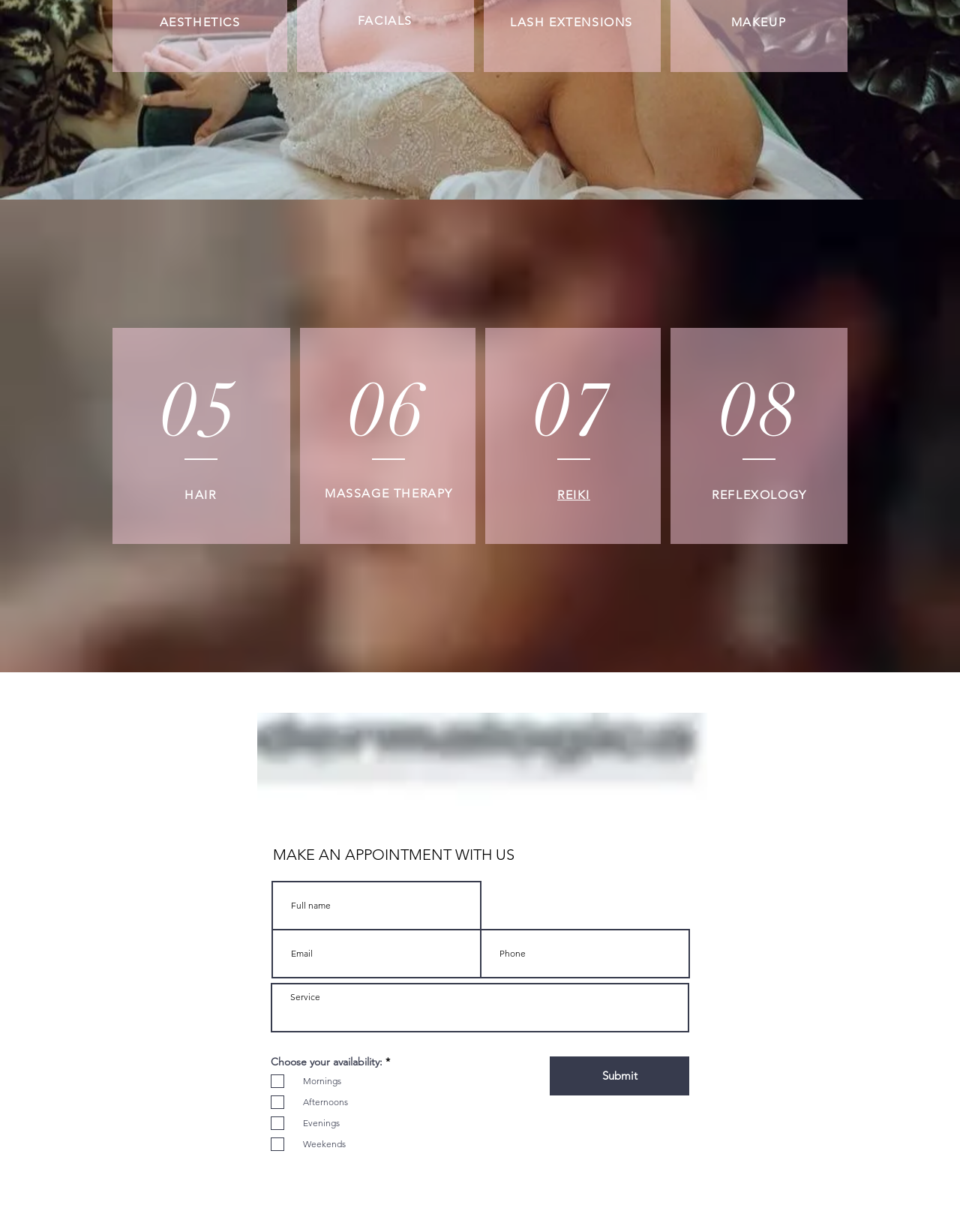Using the format (top-left x, top-left y, bottom-right x, bottom-right y), provide the bounding box coordinates for the described UI element. All values should be floating point numbers between 0 and 1: aria-label="Email" name="email" placeholder="Email"

[0.283, 0.754, 0.502, 0.794]